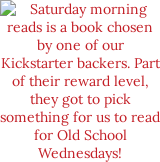Generate a detailed caption that describes the image.

The image features a beautifully styled caption that reads: "Saturday morning reads is a book chosen by one of our Kickstarter backers. Part of their reward level, they got to pick something for us to read for Old School Wednesdays!" This statement highlights a special engagement with the community, showcasing the collaborative spirit of the project and the excitement surrounding reading chosen by supporters. The text is rendered in a vibrant red font, making it stand out against the background, while conveying a sense of warmth and enthusiasm for the chosen readings.